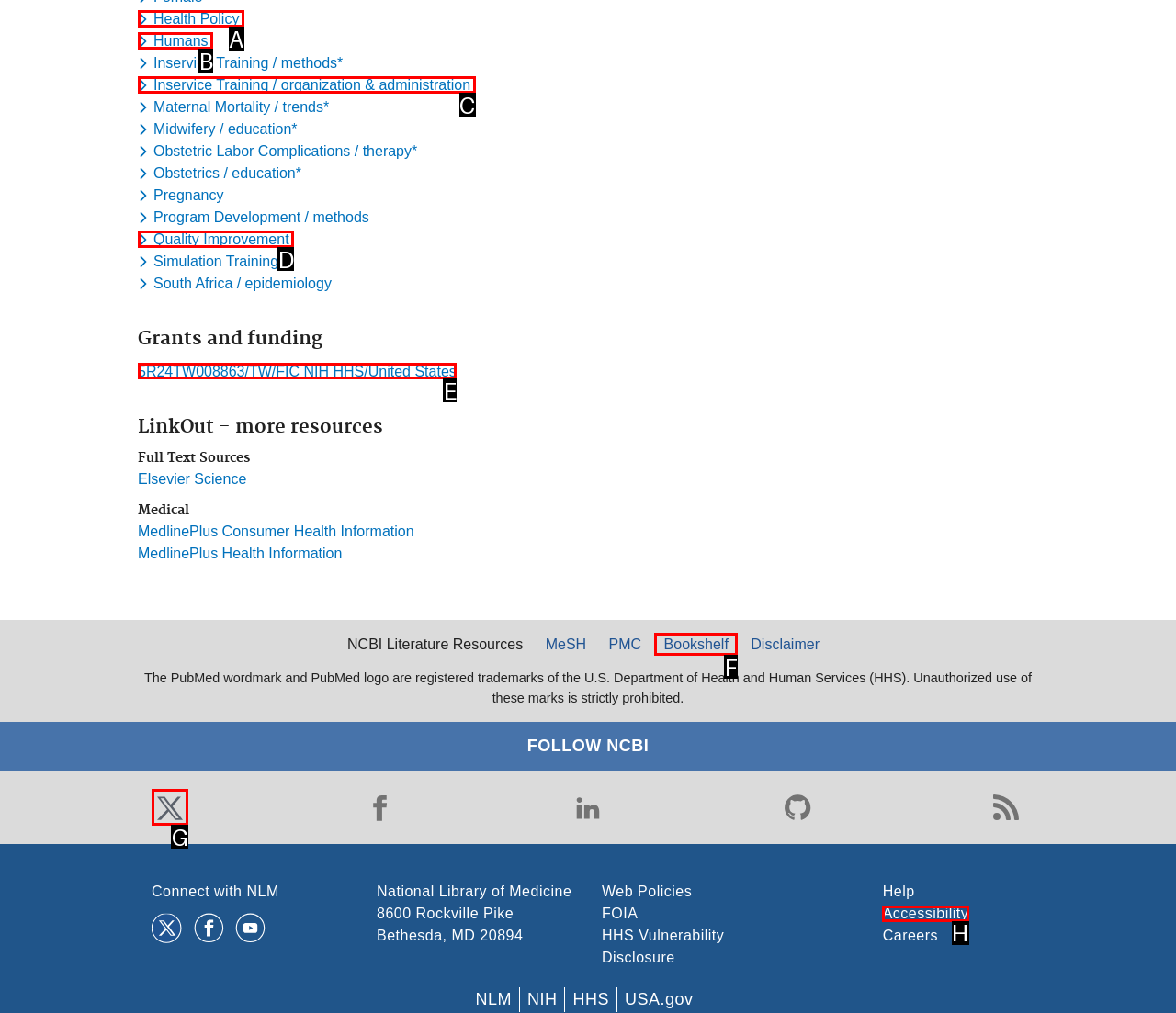To execute the task: Follow NCBI on Twitter, which one of the highlighted HTML elements should be clicked? Answer with the option's letter from the choices provided.

G